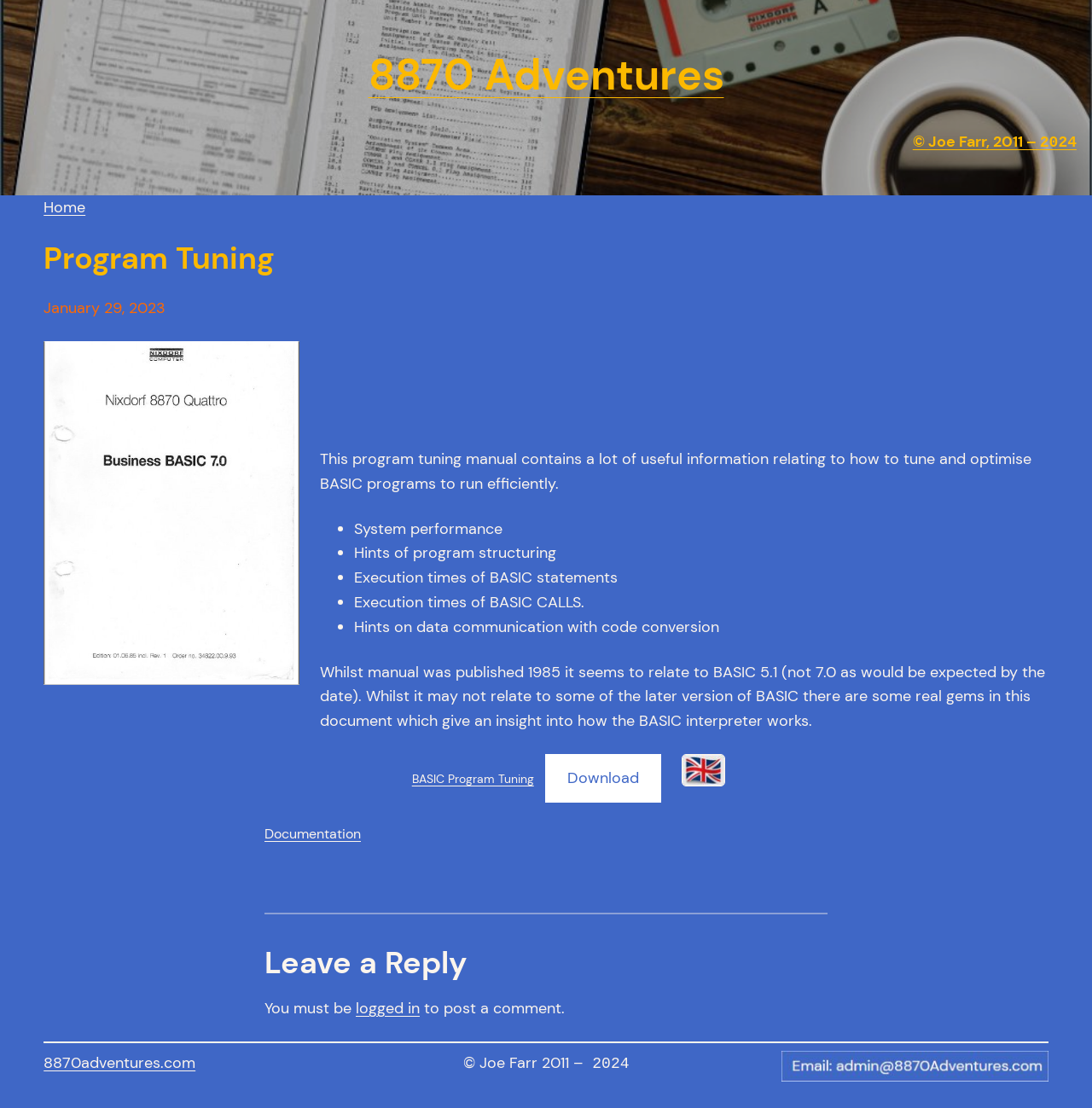Please reply to the following question with a single word or a short phrase:
What is the date mentioned in the webpage?

January 29, 2023